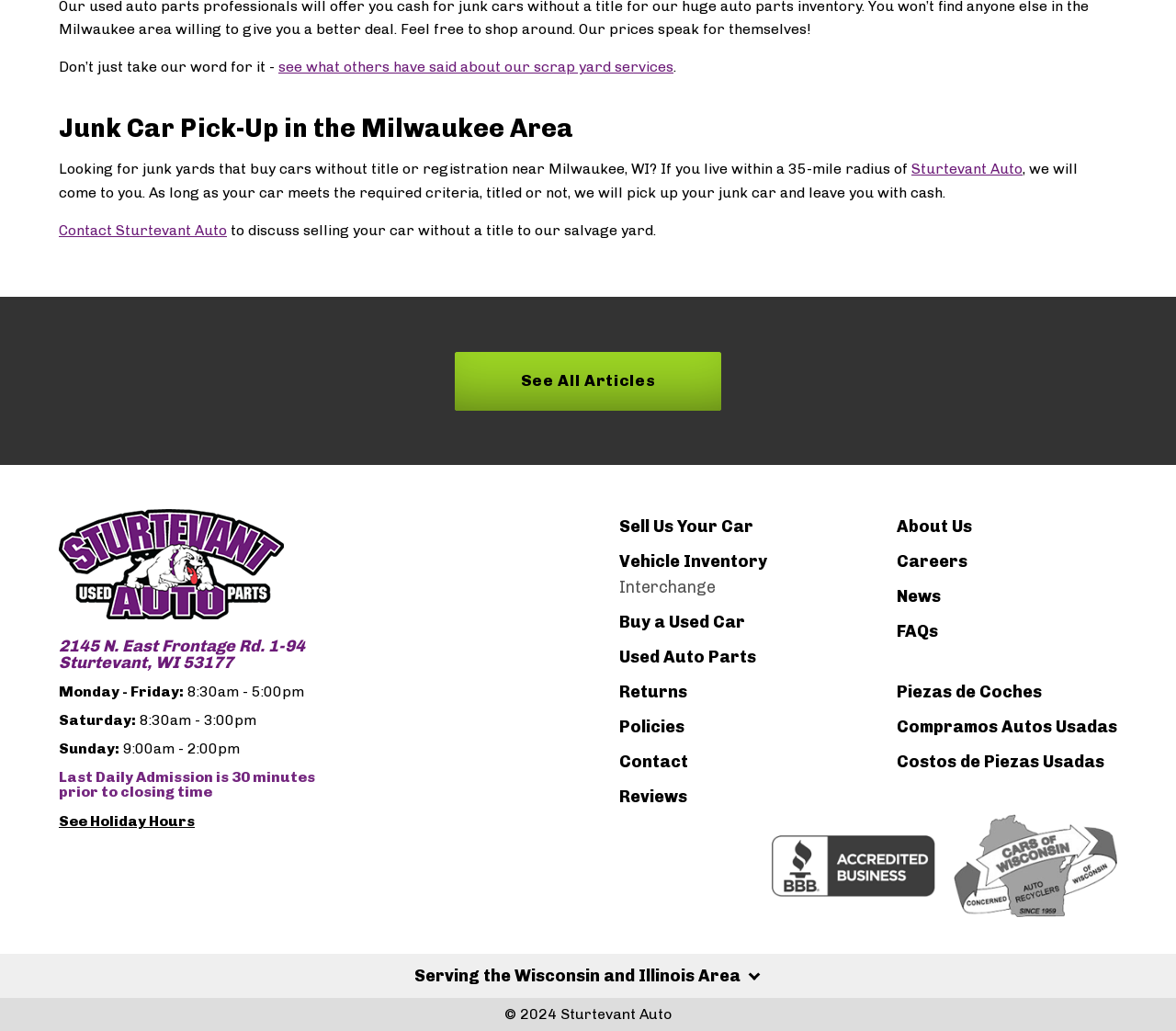Based on the visual content of the image, answer the question thoroughly: What is the name of the scrap yard service?

The name of the scrap yard service can be found in the heading 'Junk Car Pick-Up in the Milwaukee Area' and also in the link 'Sturtevant Auto' which appears multiple times on the webpage.